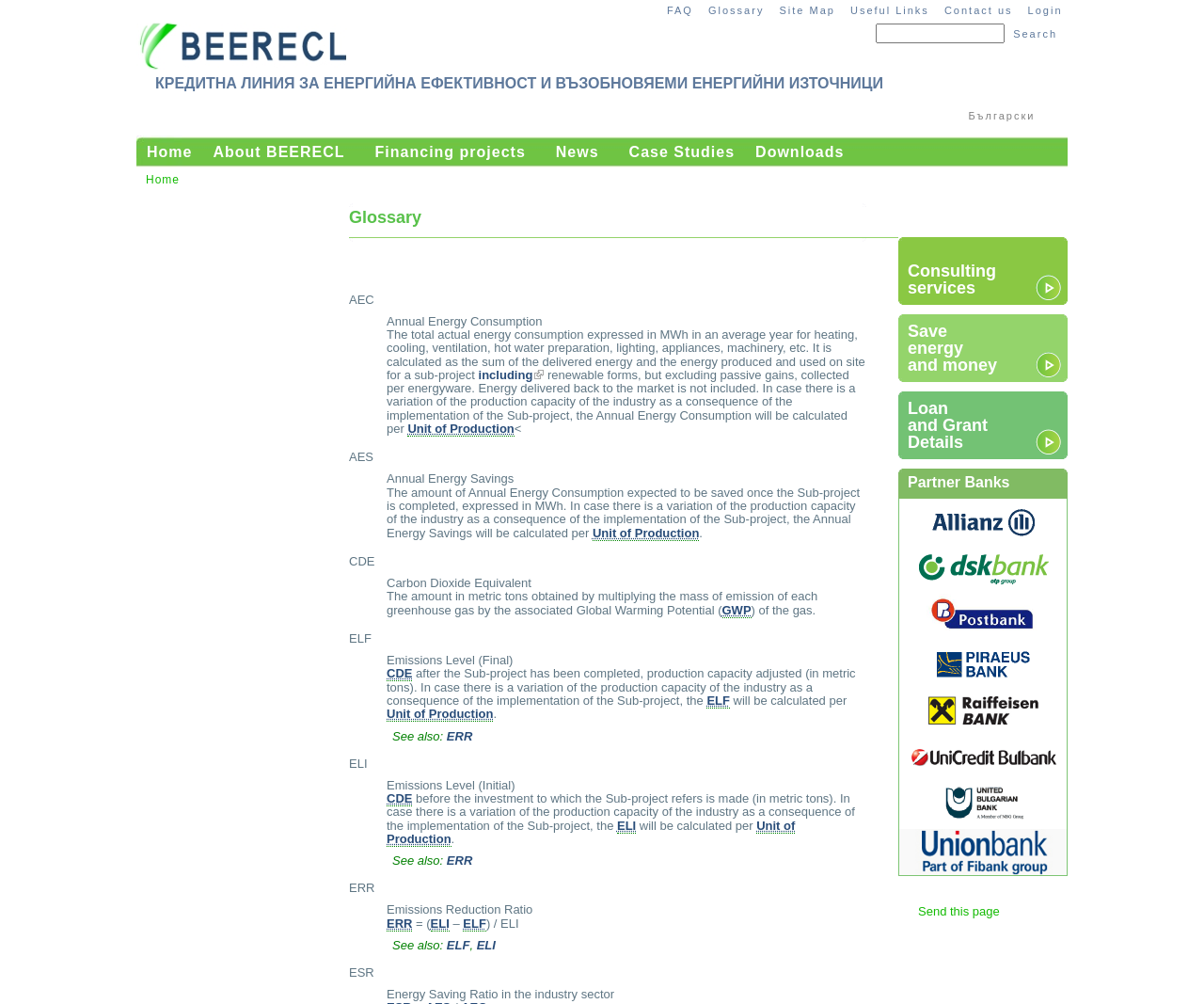Determine the bounding box coordinates of the area to click in order to meet this instruction: "go to Home page".

[0.118, 0.139, 0.164, 0.165]